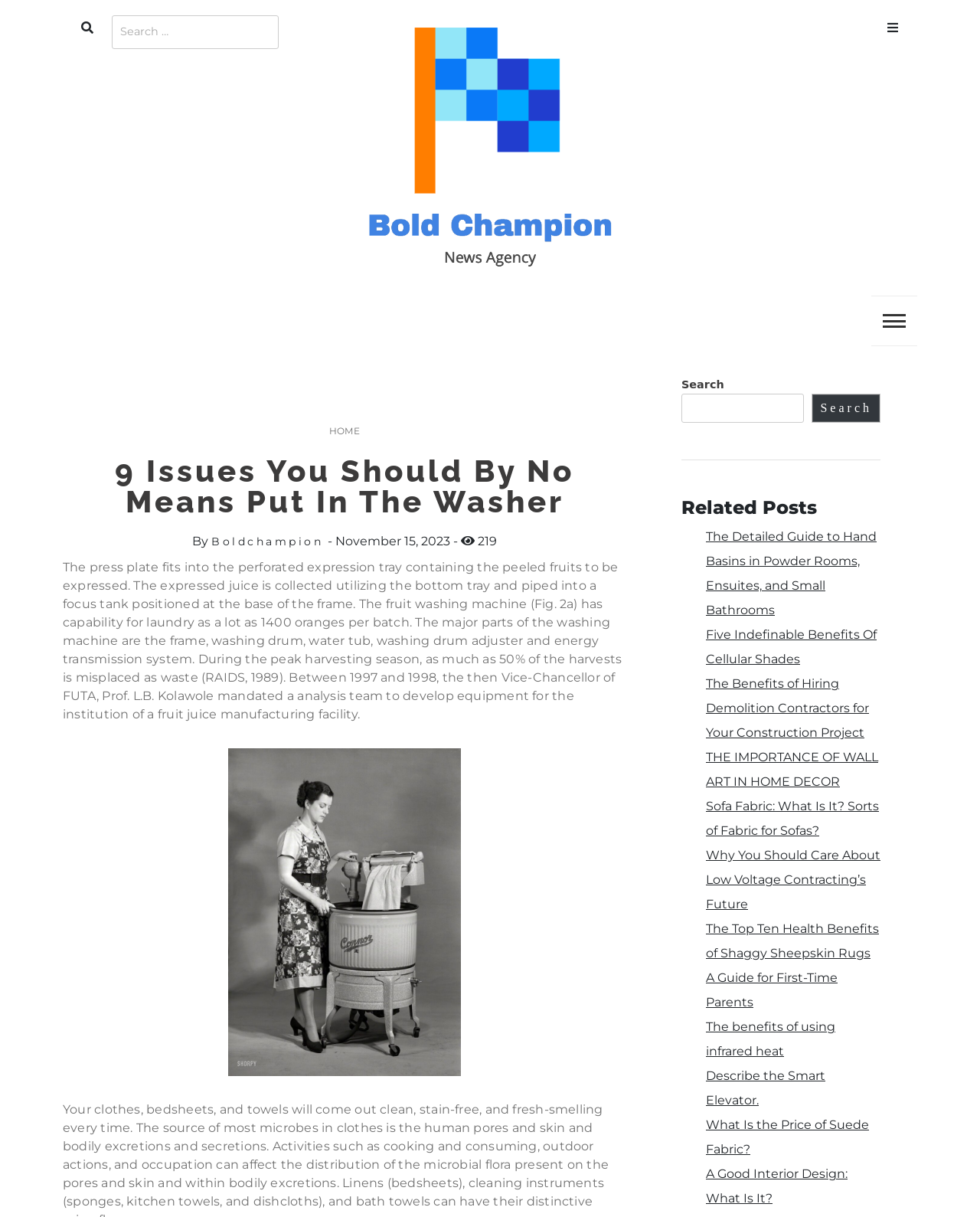What is the name of the website?
Using the image as a reference, give a one-word or short phrase answer.

Bold Champion